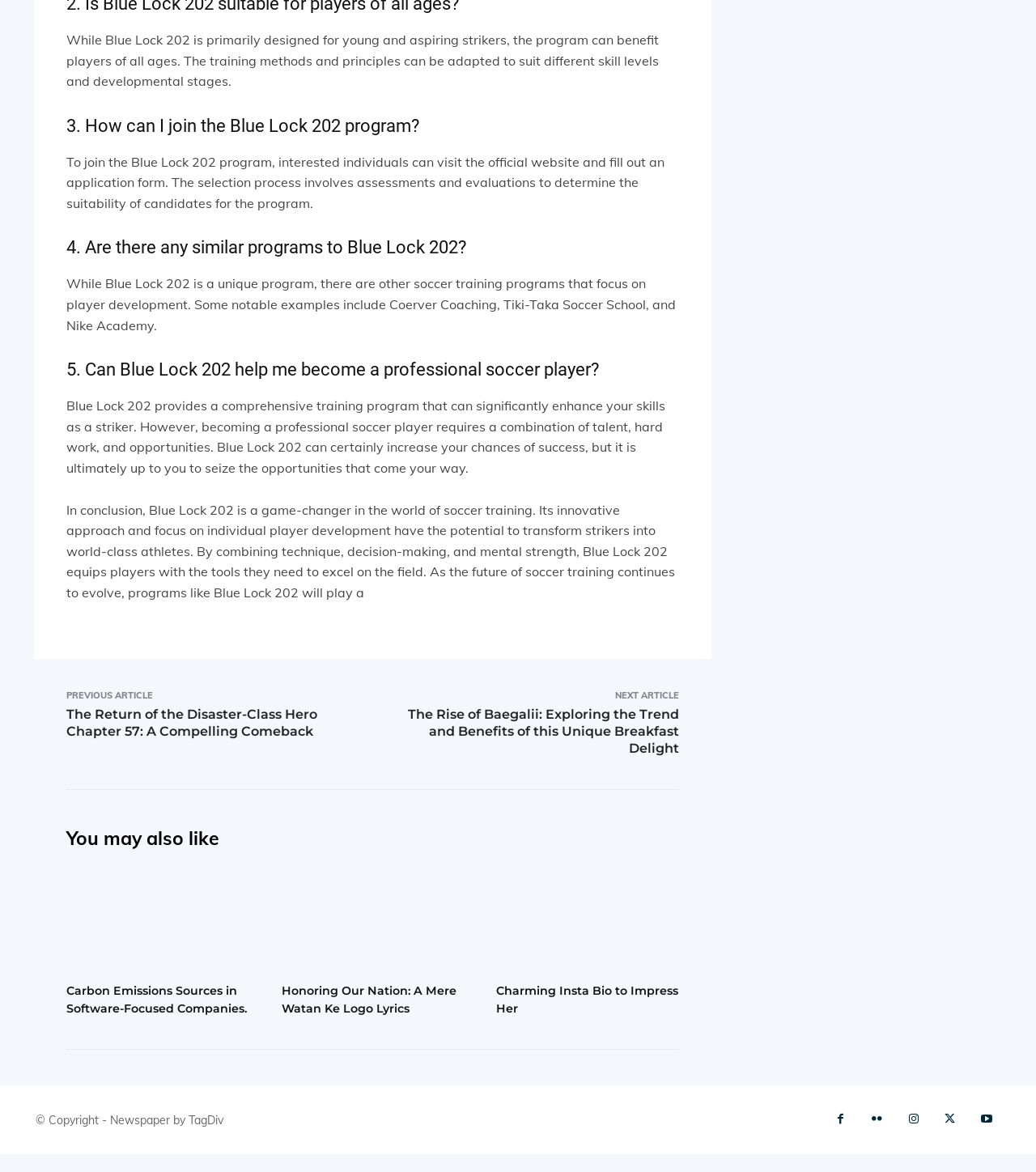Could you determine the bounding box coordinates of the clickable element to complete the instruction: "click the 'The Rise of Baegalii: Exploring the Trend and Benefits of this Unique Breakfast Delight' link"? Provide the coordinates as four float numbers between 0 and 1, i.e., [left, top, right, bottom].

[0.394, 0.603, 0.656, 0.645]